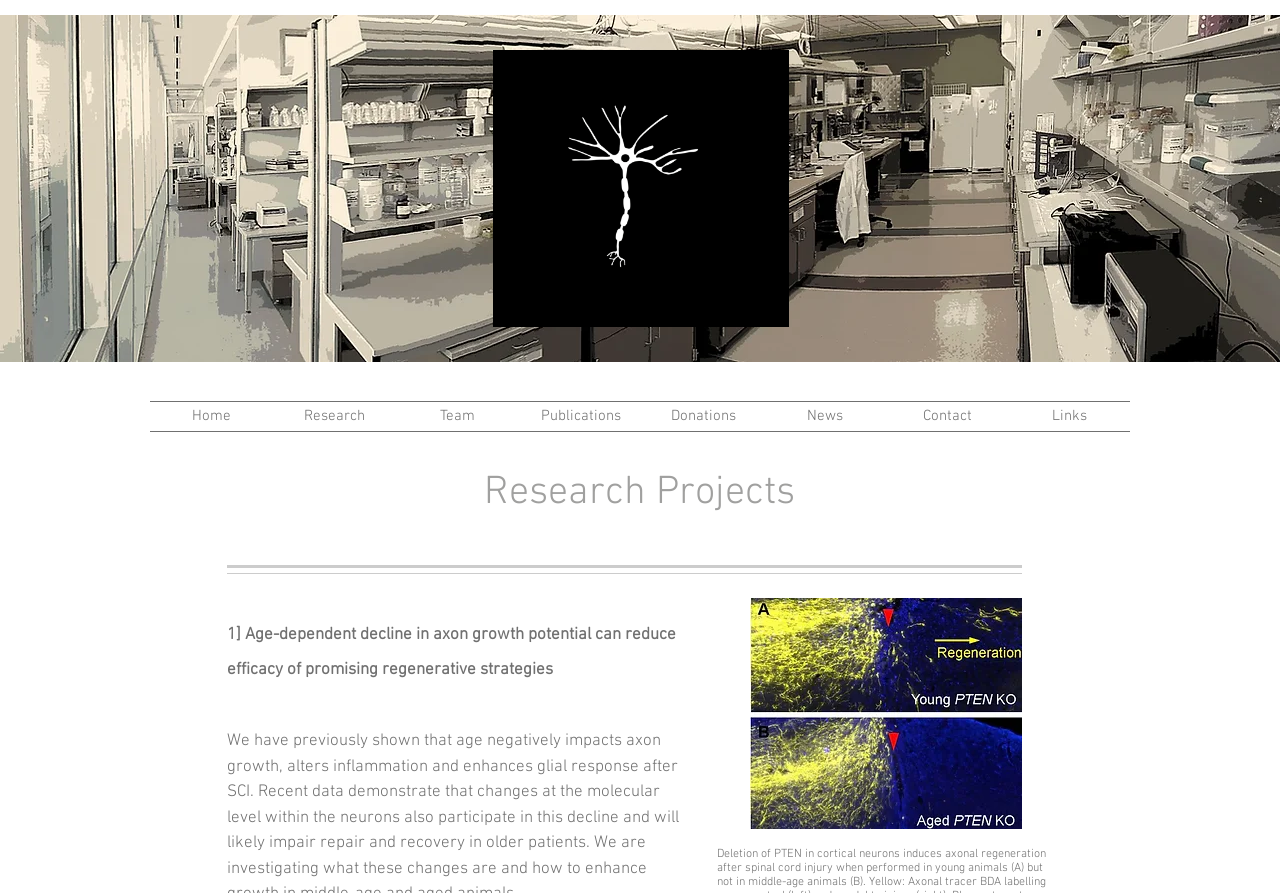Given the element description: "Contact", predict the bounding box coordinates of the UI element it refers to, using four float numbers between 0 and 1, i.e., [left, top, right, bottom].

[0.692, 0.45, 0.788, 0.483]